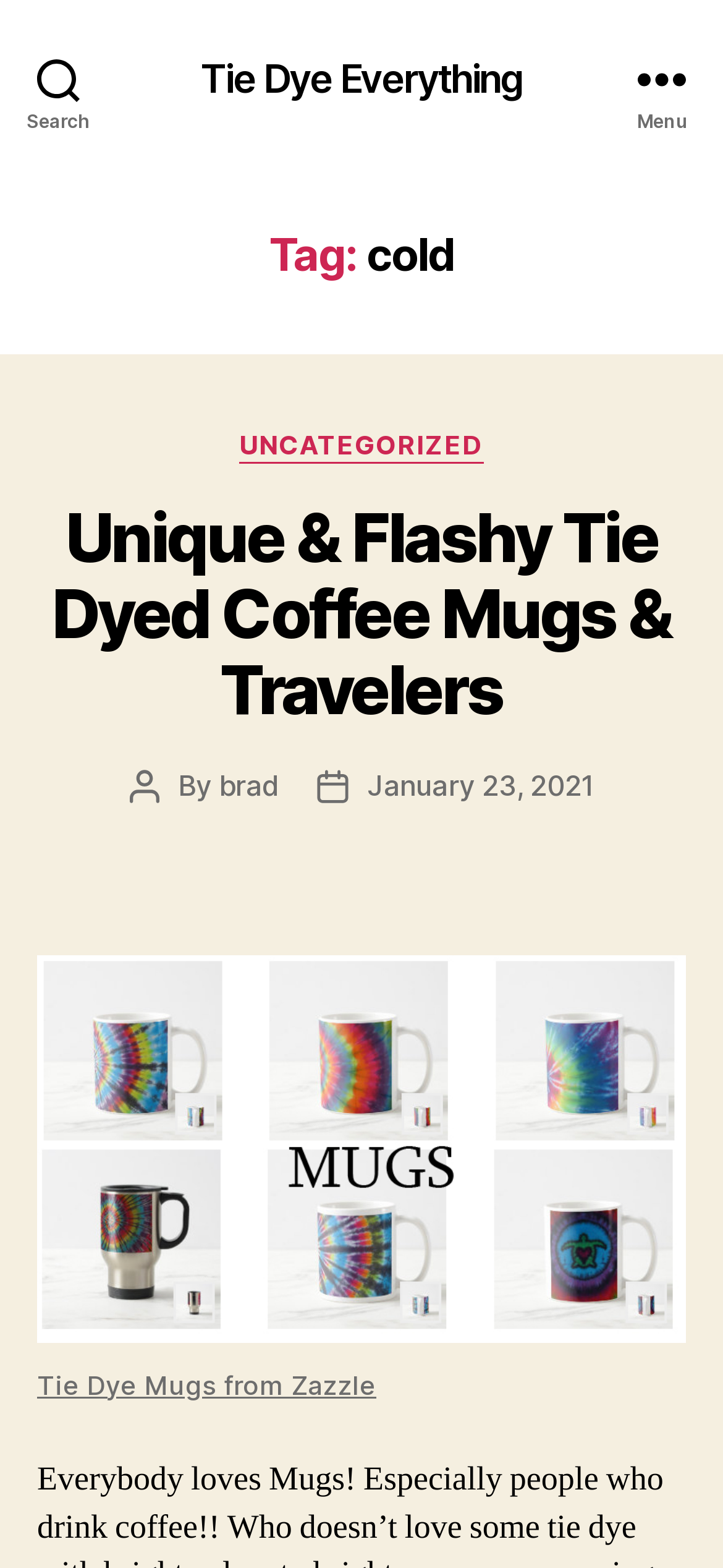What is the title of the product shown?
Please craft a detailed and exhaustive response to the question.

I found the title of the product shown by looking at the figure section, where it has an image with a caption that says 'Tie Dye Mugs from Zazzle'.